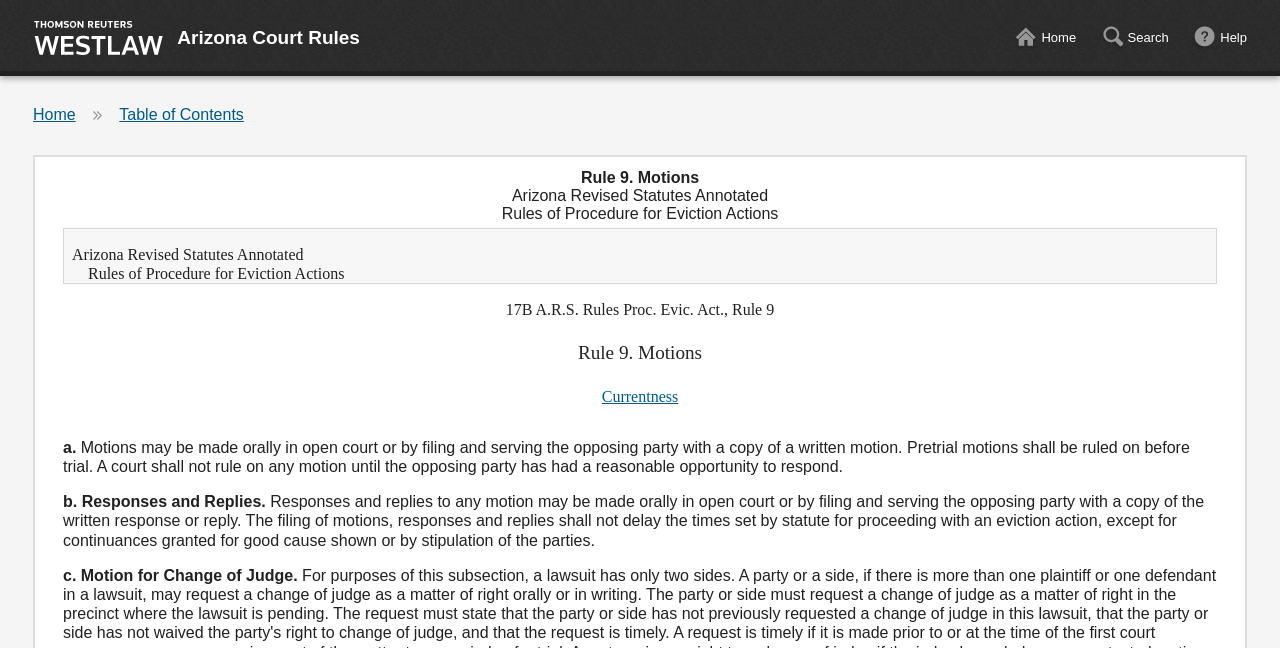Please determine the bounding box of the UI element that matches this description: Privacy. The coordinates should be given as (top-left x, top-left y, bottom-right x, bottom-right y), with all values between 0 and 1.

None